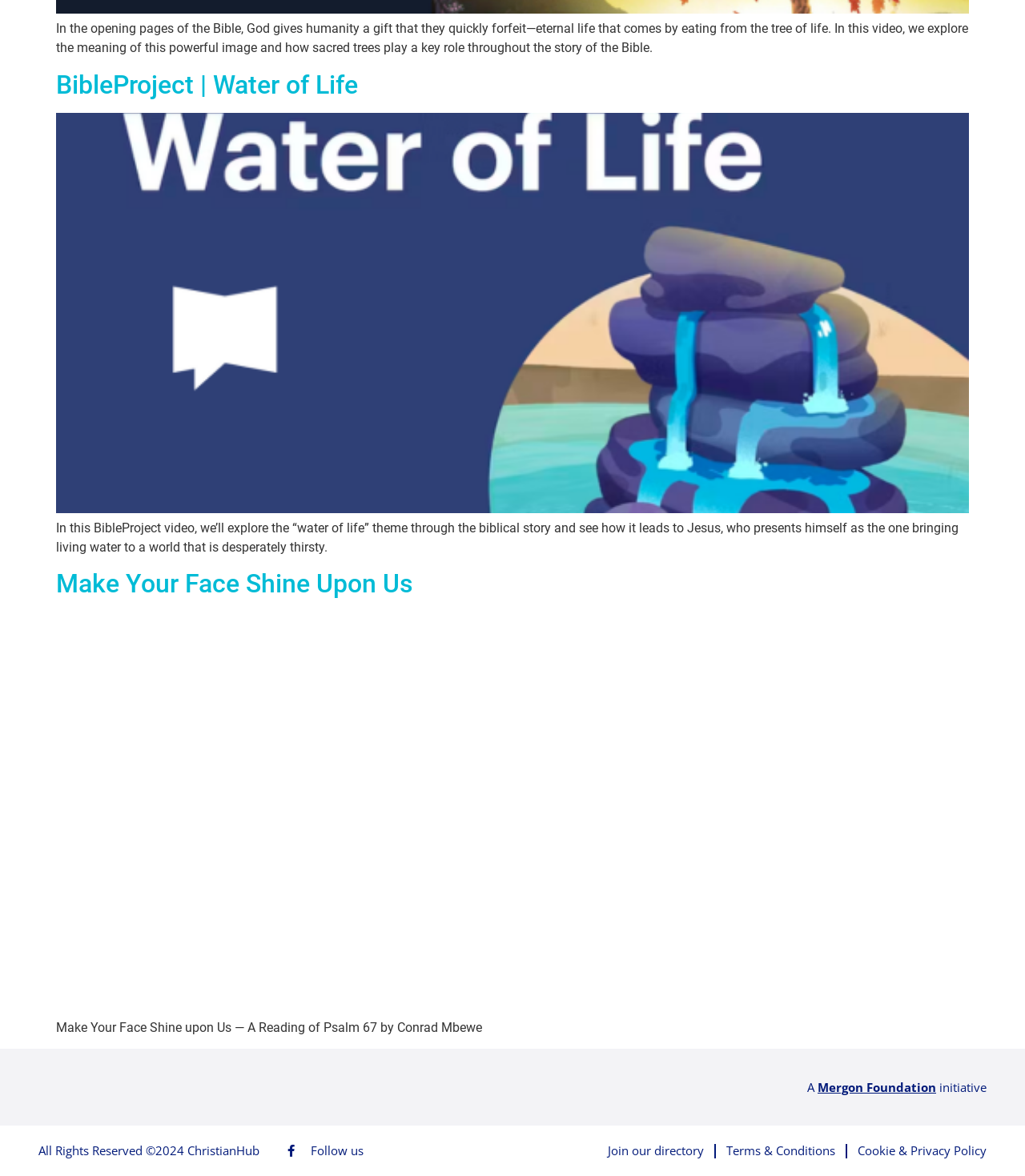Identify the bounding box coordinates of the clickable section necessary to follow the following instruction: "View the Terms & Conditions page". The coordinates should be presented as four float numbers from 0 to 1, i.e., [left, top, right, bottom].

[0.709, 0.971, 0.815, 0.986]